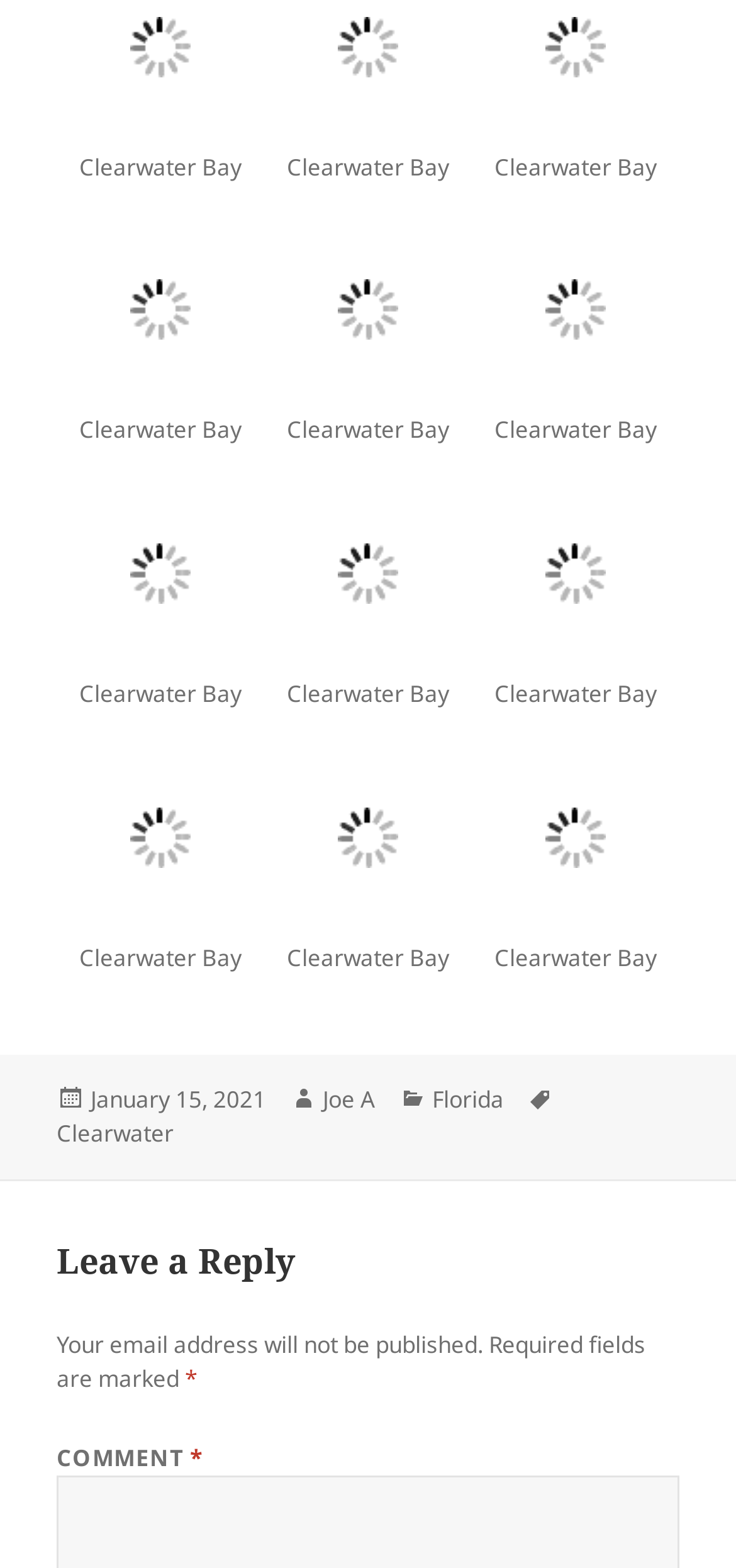Identify the bounding box coordinates of the part that should be clicked to carry out this instruction: "Search for something".

None